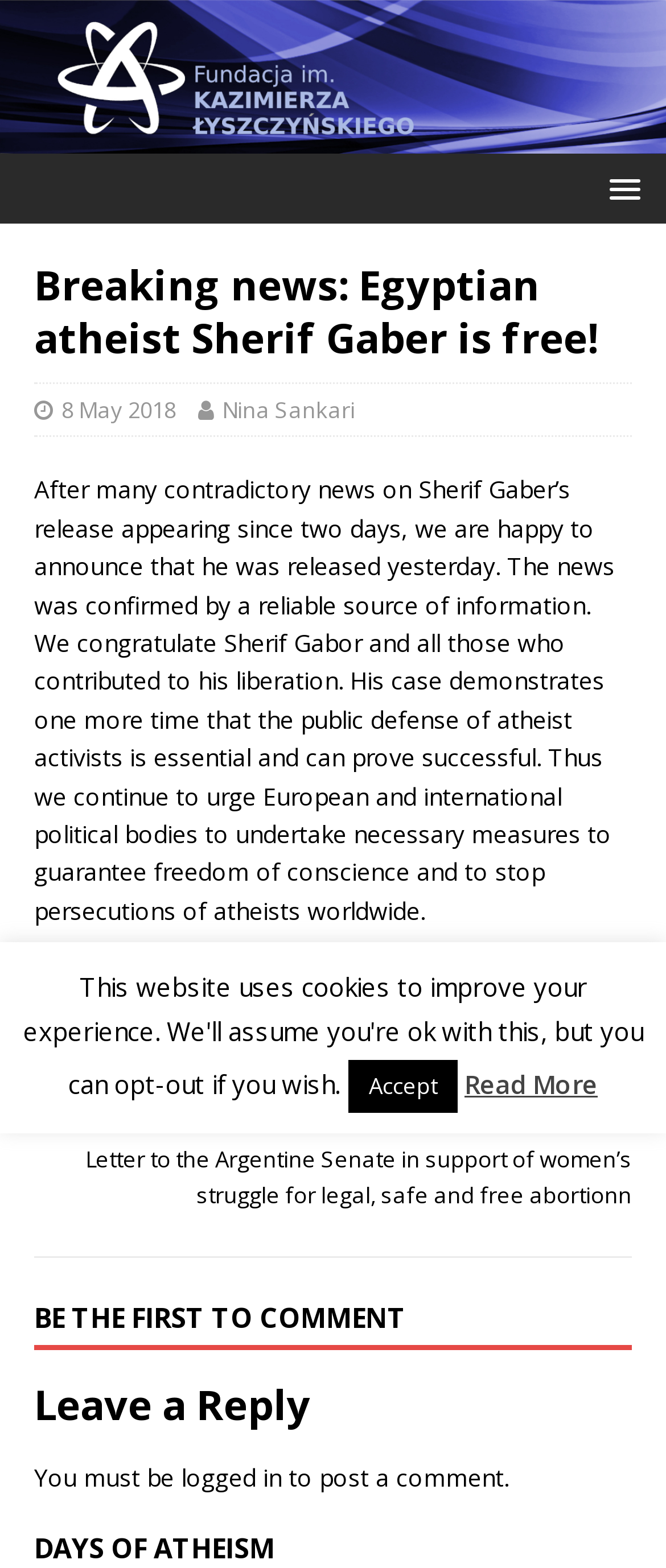Find the bounding box coordinates of the clickable area required to complete the following action: "Visit the Days of Atheism page".

[0.051, 0.975, 0.413, 0.999]